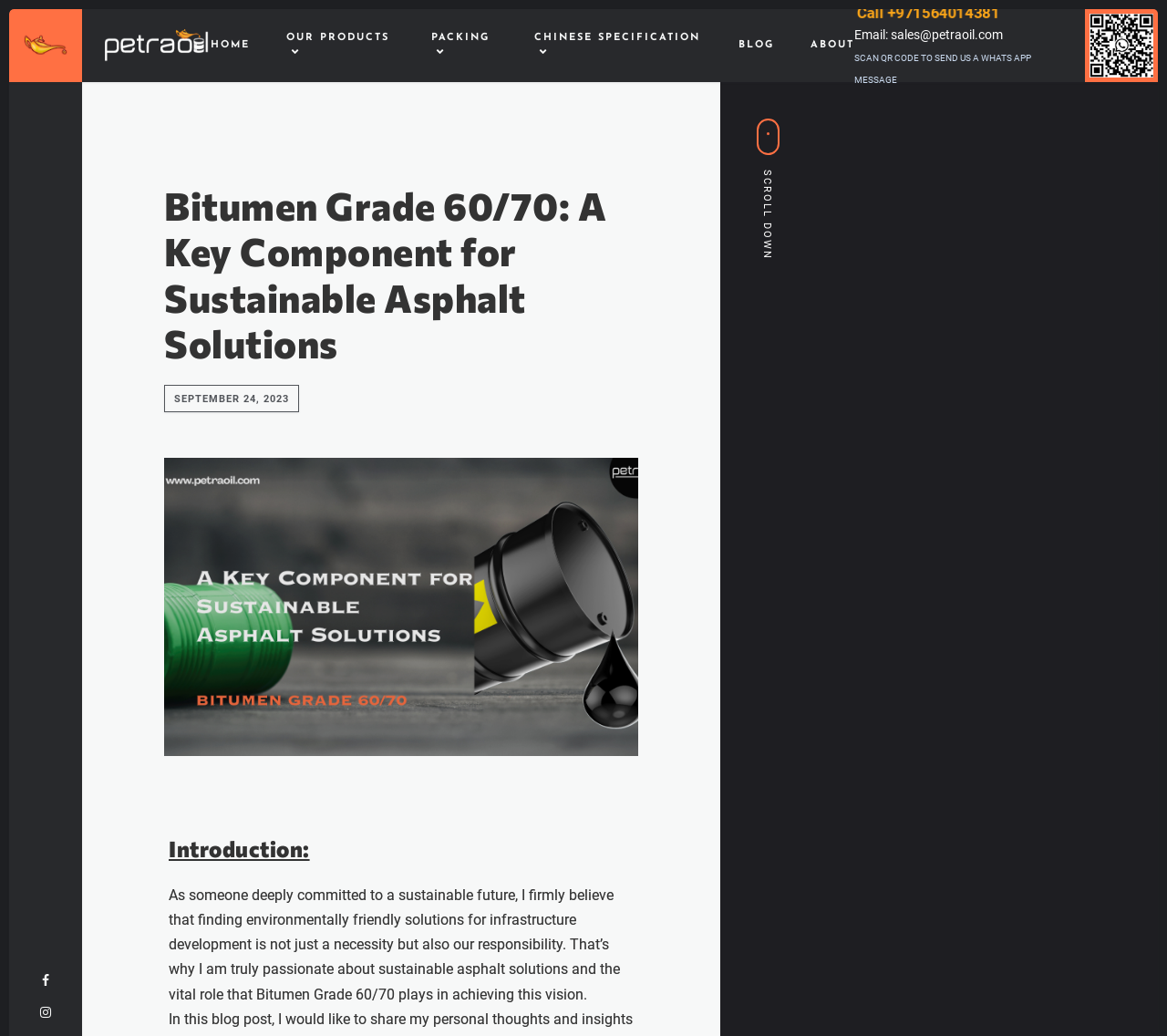Give a one-word or short-phrase answer to the following question: 
What is the phone number for contact?

+971564014381